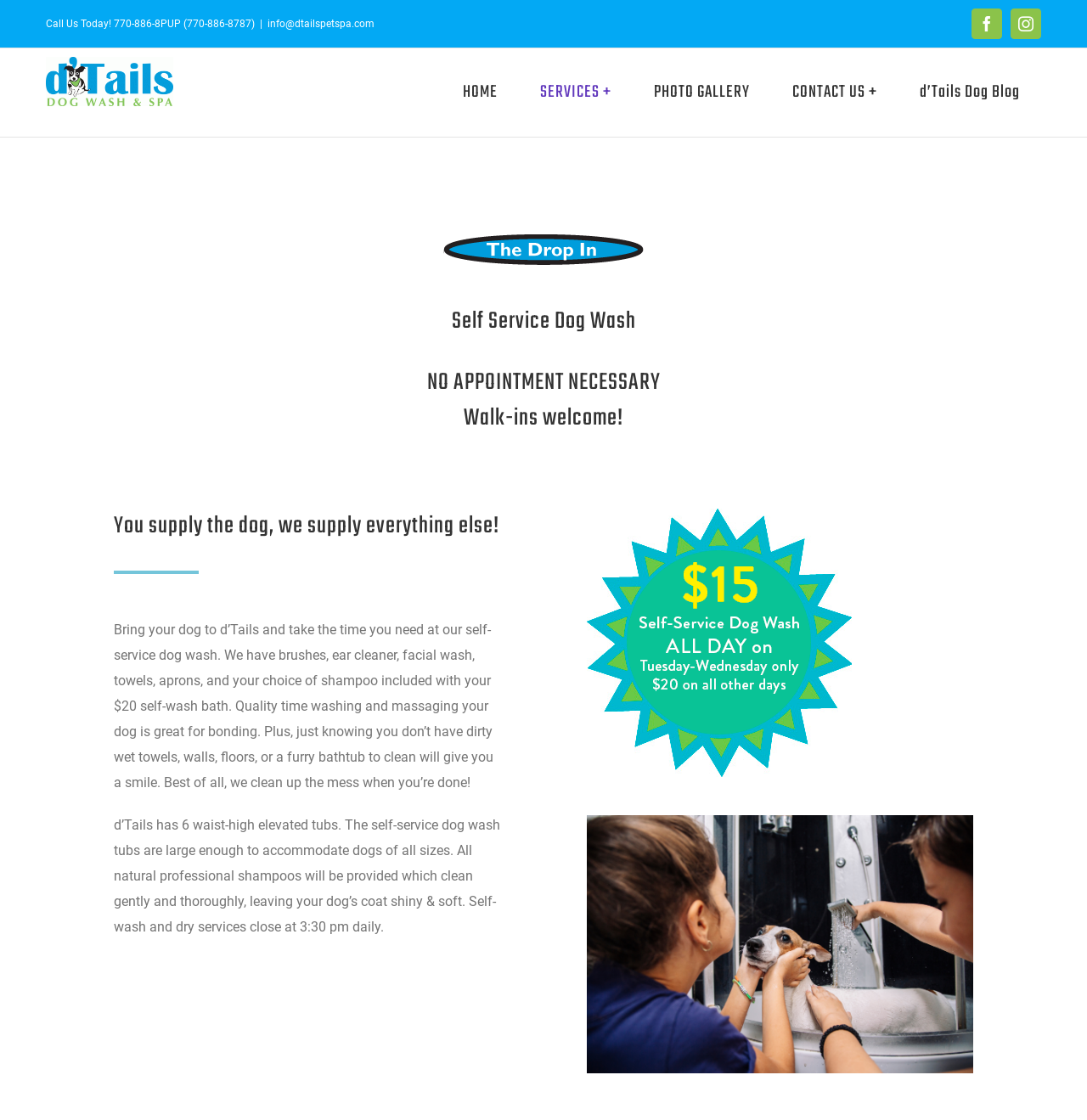How many elevated tubs are available?
Please utilize the information in the image to give a detailed response to the question.

I found the number of elevated tubs by reading the text under the 'Self Service Dog Wash' heading. It says 'd’Tails has 6 waist-high elevated tubs'.